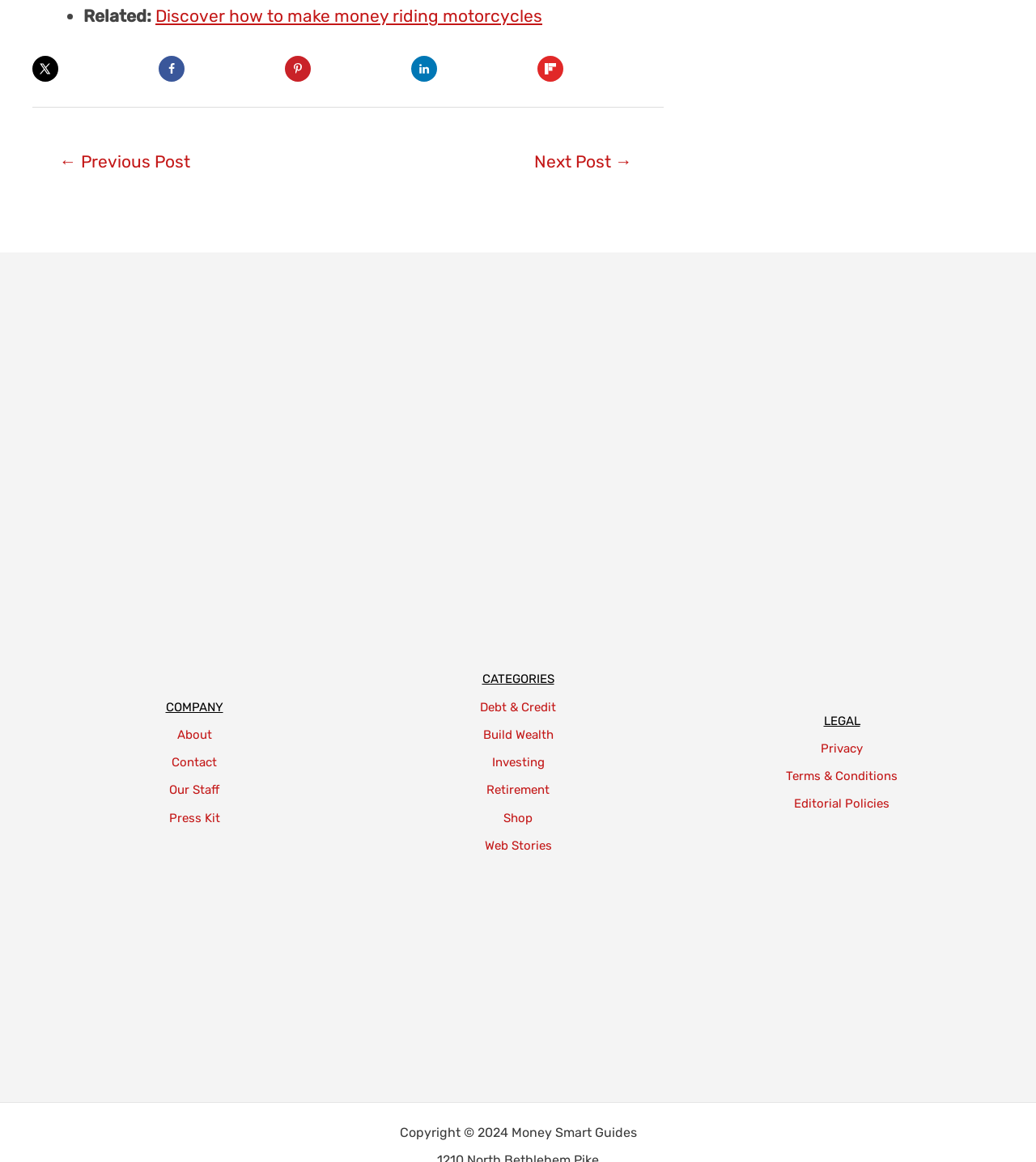Predict the bounding box of the UI element based on this description: "About".

[0.171, 0.626, 0.204, 0.639]